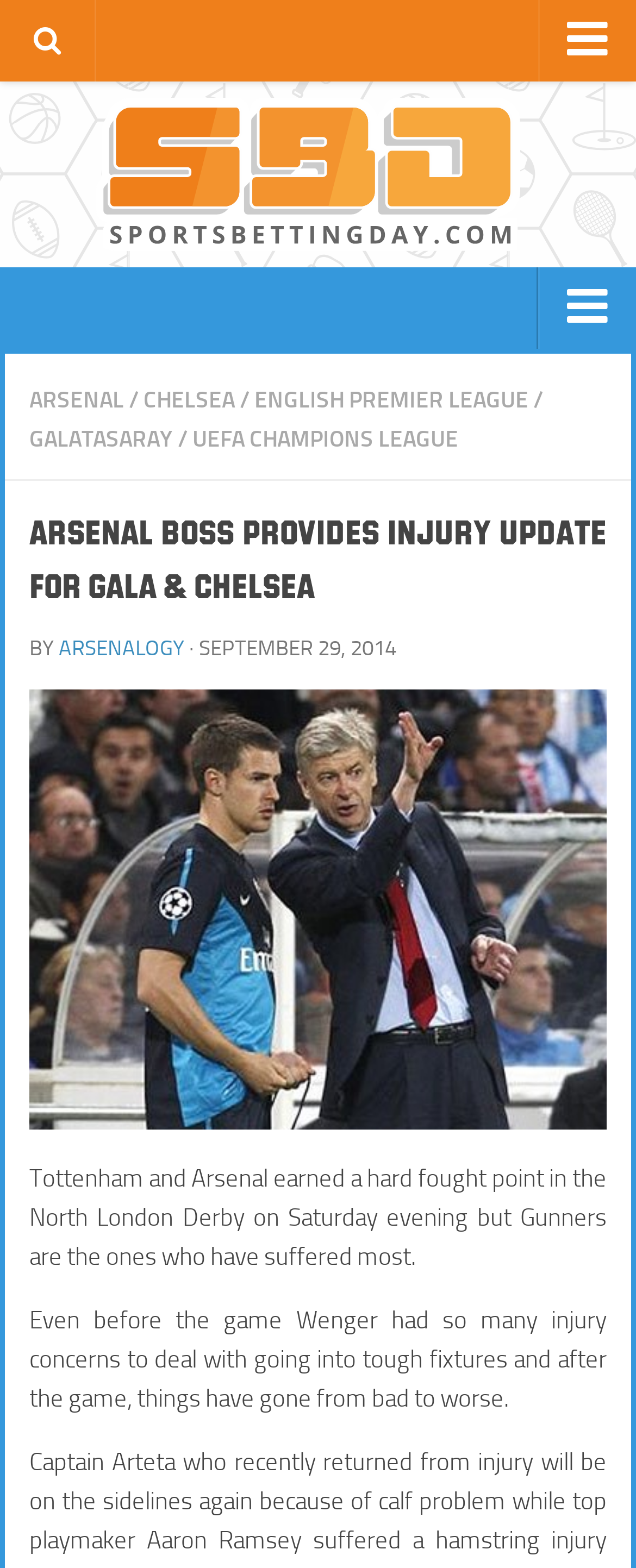Elaborate on the different components and information displayed on the webpage.

The webpage appears to be a sports news article, specifically focused on Arsenal Football Club. At the top of the page, there is a row of links to various sports categories, including Football News, Premier League, La Liga, and others. Below this, there is a prominent link to "Sports Betting Day - Best Bookmakers and Betting Sites" accompanied by an image.

On the left side of the page, there are links to different sports sites, organized by category, such as Bookies, Football Sites, NBA Sites, and others. On the right side, there are links to specific teams, including Arsenal, Chelsea, and Galatasaray.

The main content of the page is an article with the title "Arsenal Boss Provides Injury Update for Gala & Chelsea". The article begins with a heading and is followed by a byline and publication date. The text of the article discusses Arsenal's recent match against Tottenham and the team's injury concerns.

There is a large image on the page, likely a photo of Arsenal players or coaches, including Ramsey and Wenger. The image takes up a significant portion of the page. Overall, the page is densely packed with links, text, and images, suggesting a news-focused website with a strong emphasis on sports.